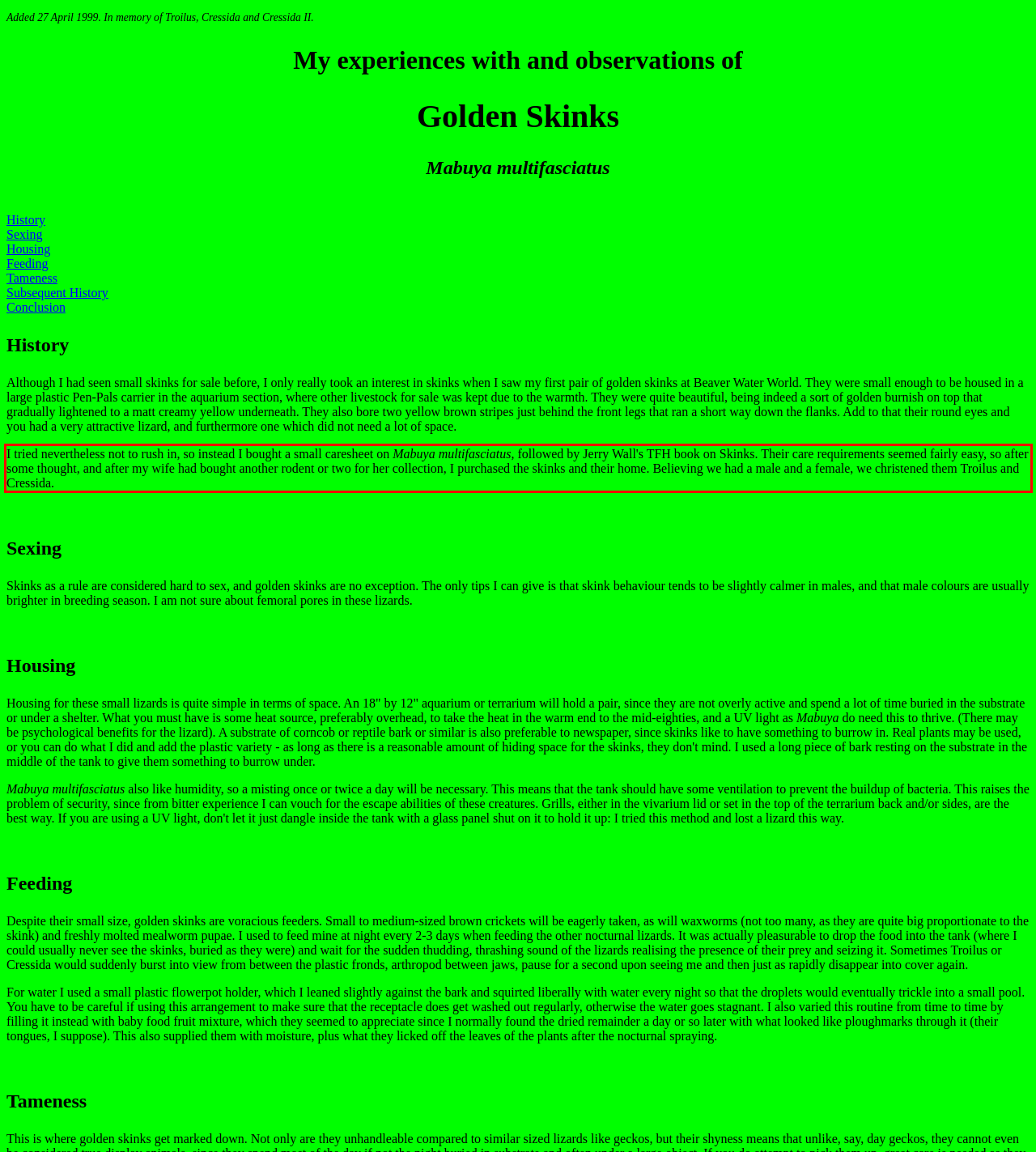There is a UI element on the webpage screenshot marked by a red bounding box. Extract and generate the text content from within this red box.

I tried nevertheless not to rush in, so instead I bought a small caresheet on Mabuya multifasciatus, followed by Jerry Wall's TFH book on Skinks. Their care requirements seemed fairly easy, so after some thought, and after my wife had bought another rodent or two for her collection, I purchased the skinks and their home. Believing we had a male and a female, we christened them Troilus and Cressida.